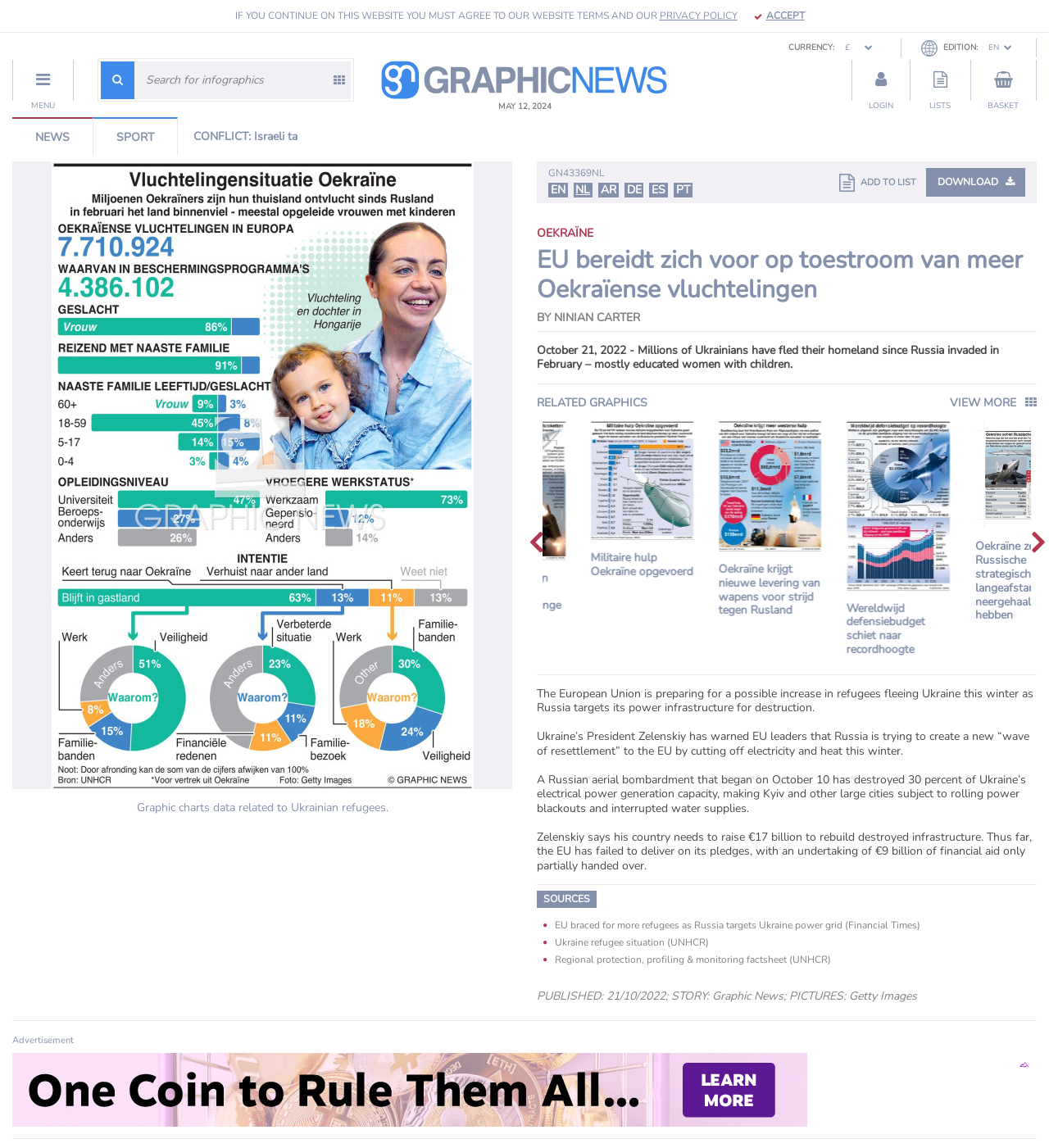Identify the bounding box coordinates for the UI element described as: "name="description" placeholder="Search for infographics"".

[0.128, 0.054, 0.312, 0.086]